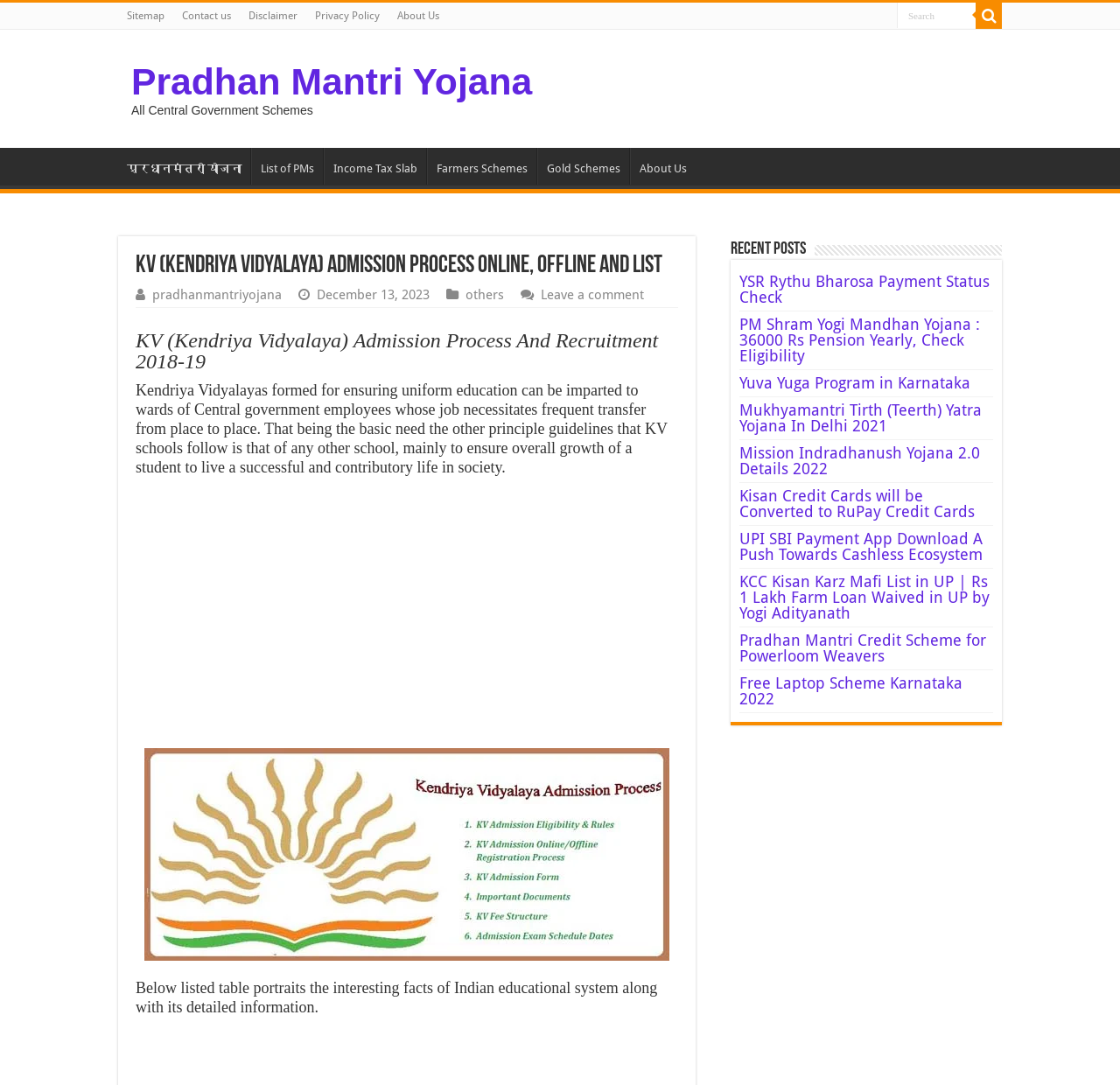Identify the main heading of the webpage and provide its text content.

KV (Kendriya Vidyalaya) Admission Process Online, Offline and List